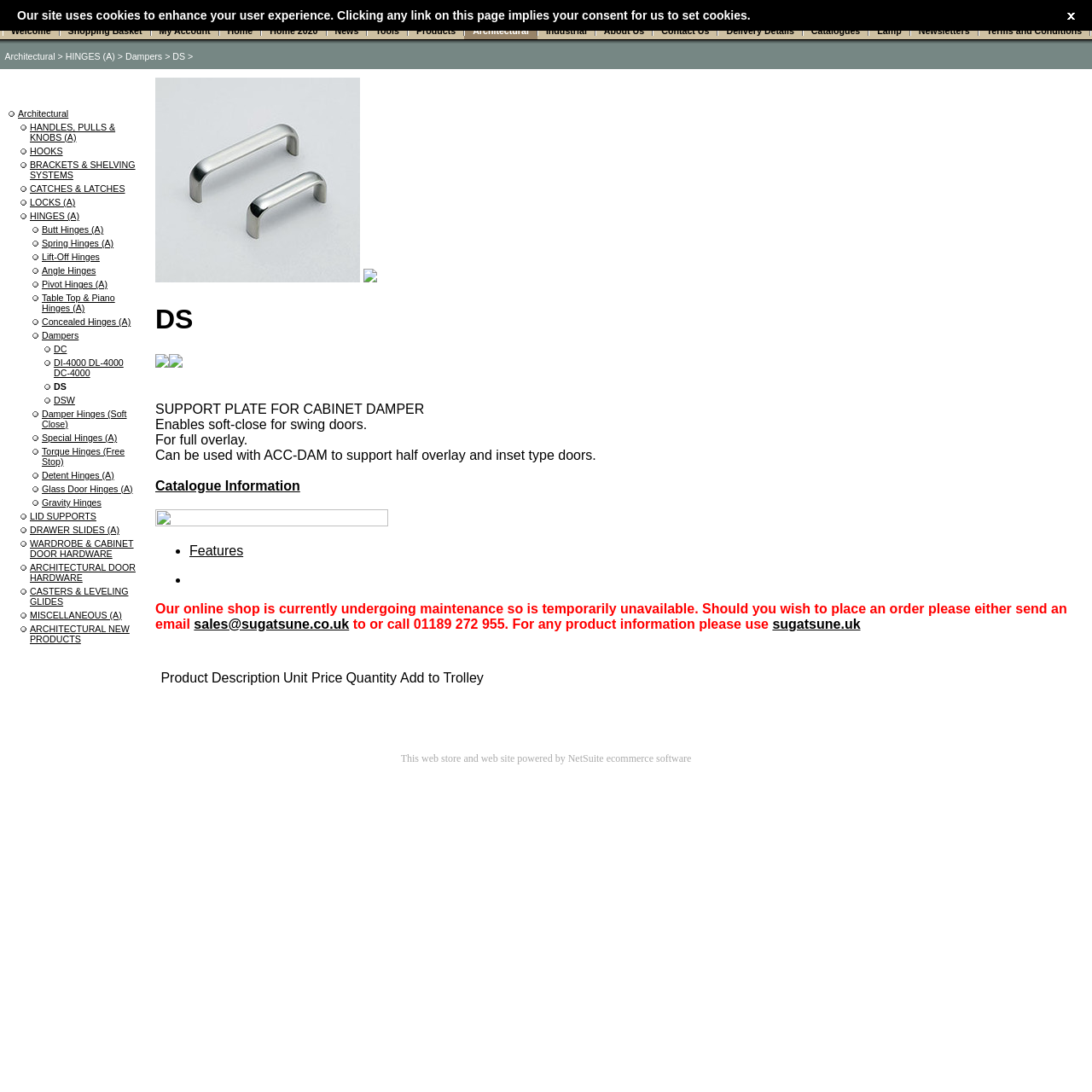Determine the bounding box coordinates for the clickable element to execute this instruction: "Go to My Account". Provide the coordinates as four float numbers between 0 and 1, i.e., [left, top, right, bottom].

[0.146, 0.018, 0.193, 0.036]